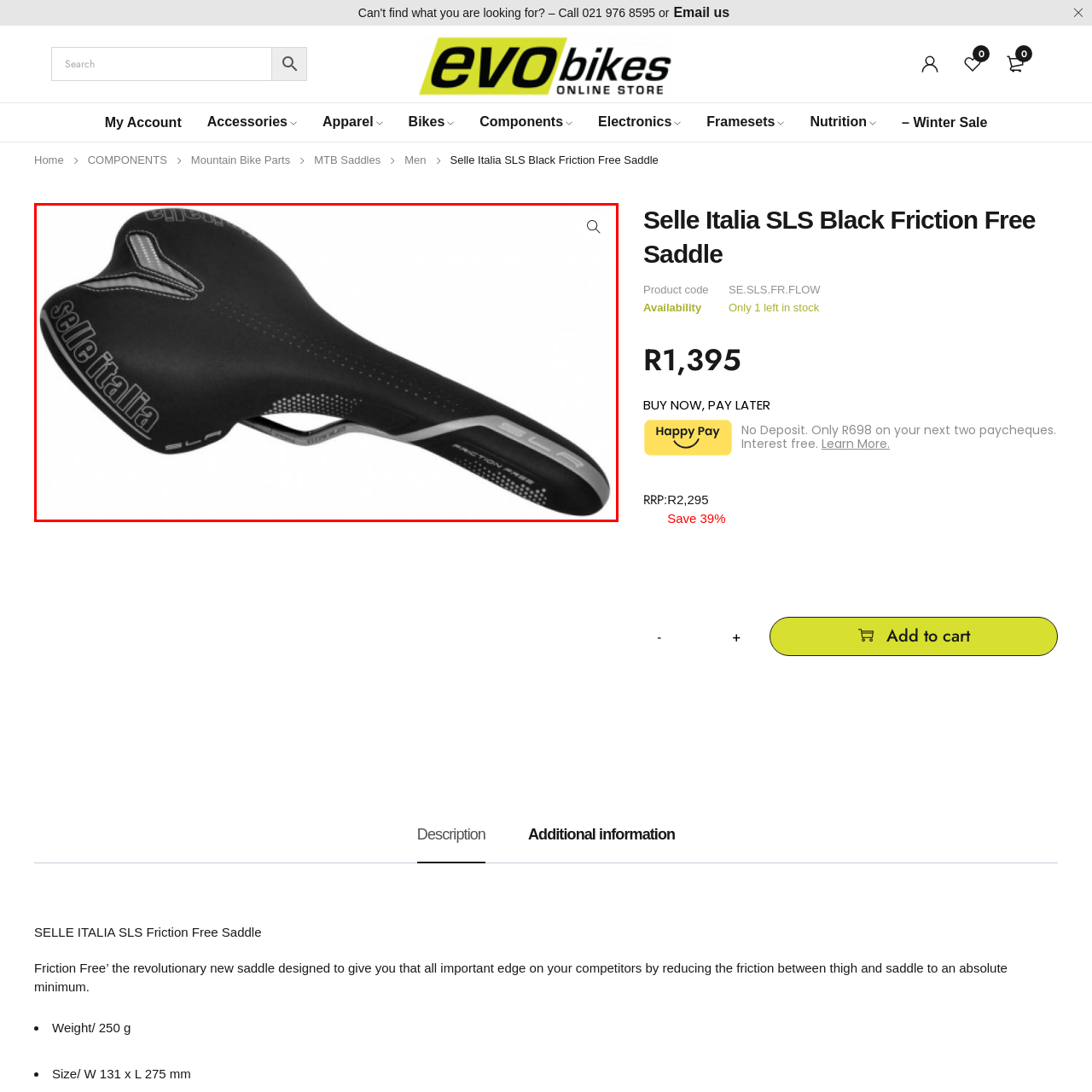What is the focus of the Selle Italia SLR series?
Look at the image within the red bounding box and provide a single word or phrase as an answer.

Reducing pressure points